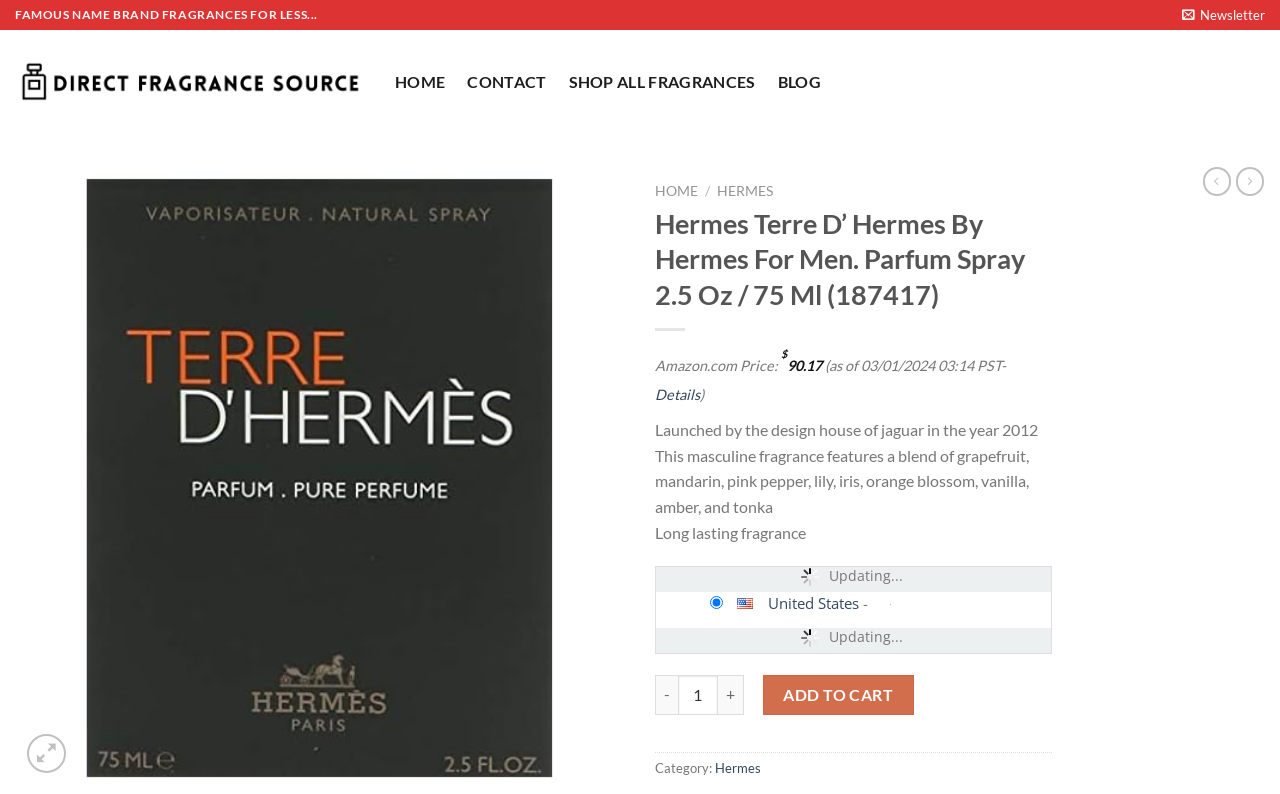Identify the bounding box coordinates for the element that needs to be clicked to fulfill this instruction: "View 'Townhomes for Sale'". Provide the coordinates in the format of four float numbers between 0 and 1: [left, top, right, bottom].

None